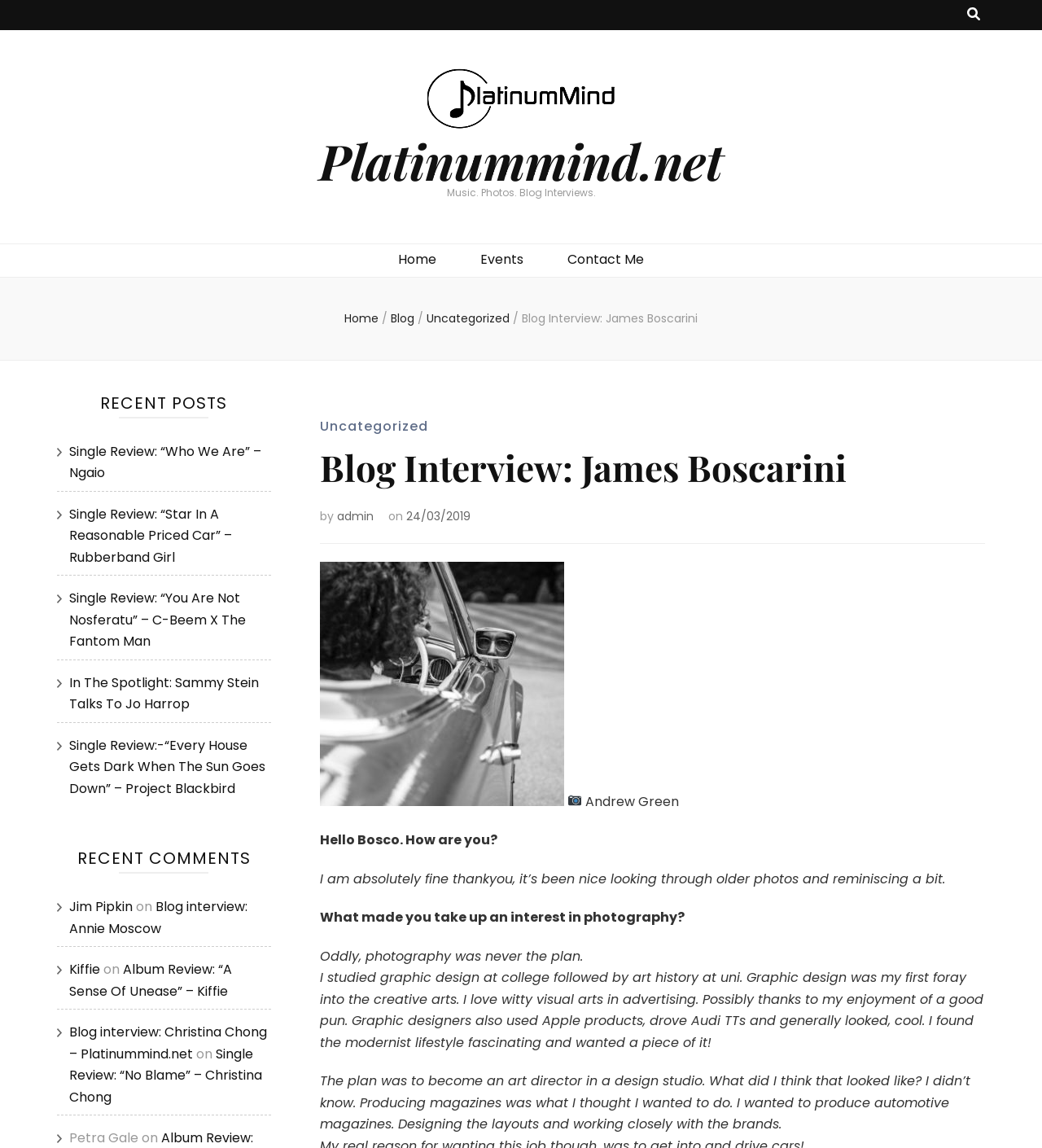Please provide a comprehensive response to the question below by analyzing the image: 
What is the date of the blog post?

The date of the blog post can be found in the link '24/03/2019' which is present below the heading 'Blog Interview: James Boscarini'.